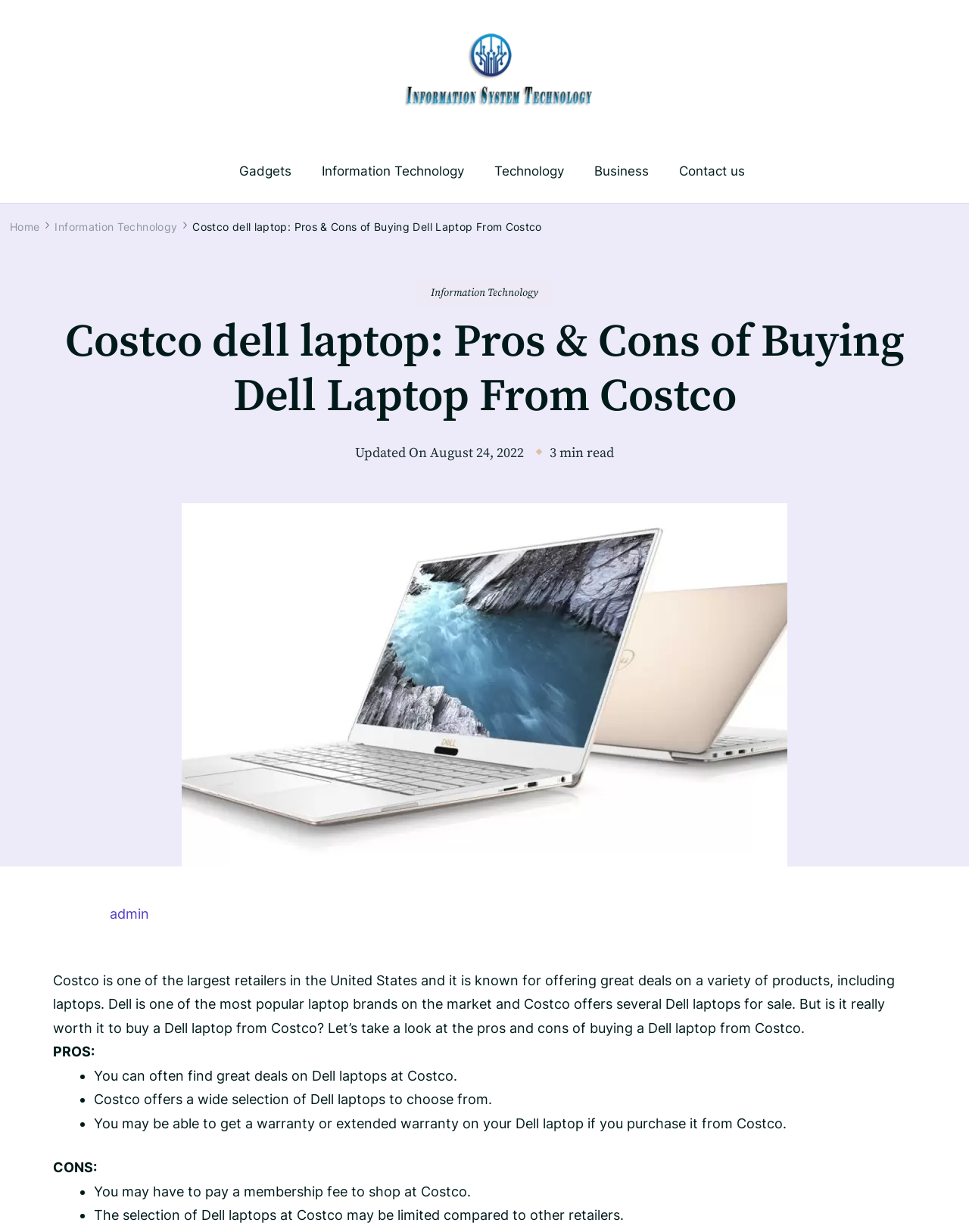Please determine the bounding box coordinates of the area that needs to be clicked to complete this task: 'Click on the 'Home' link'. The coordinates must be four float numbers between 0 and 1, formatted as [left, top, right, bottom].

[0.01, 0.179, 0.041, 0.189]